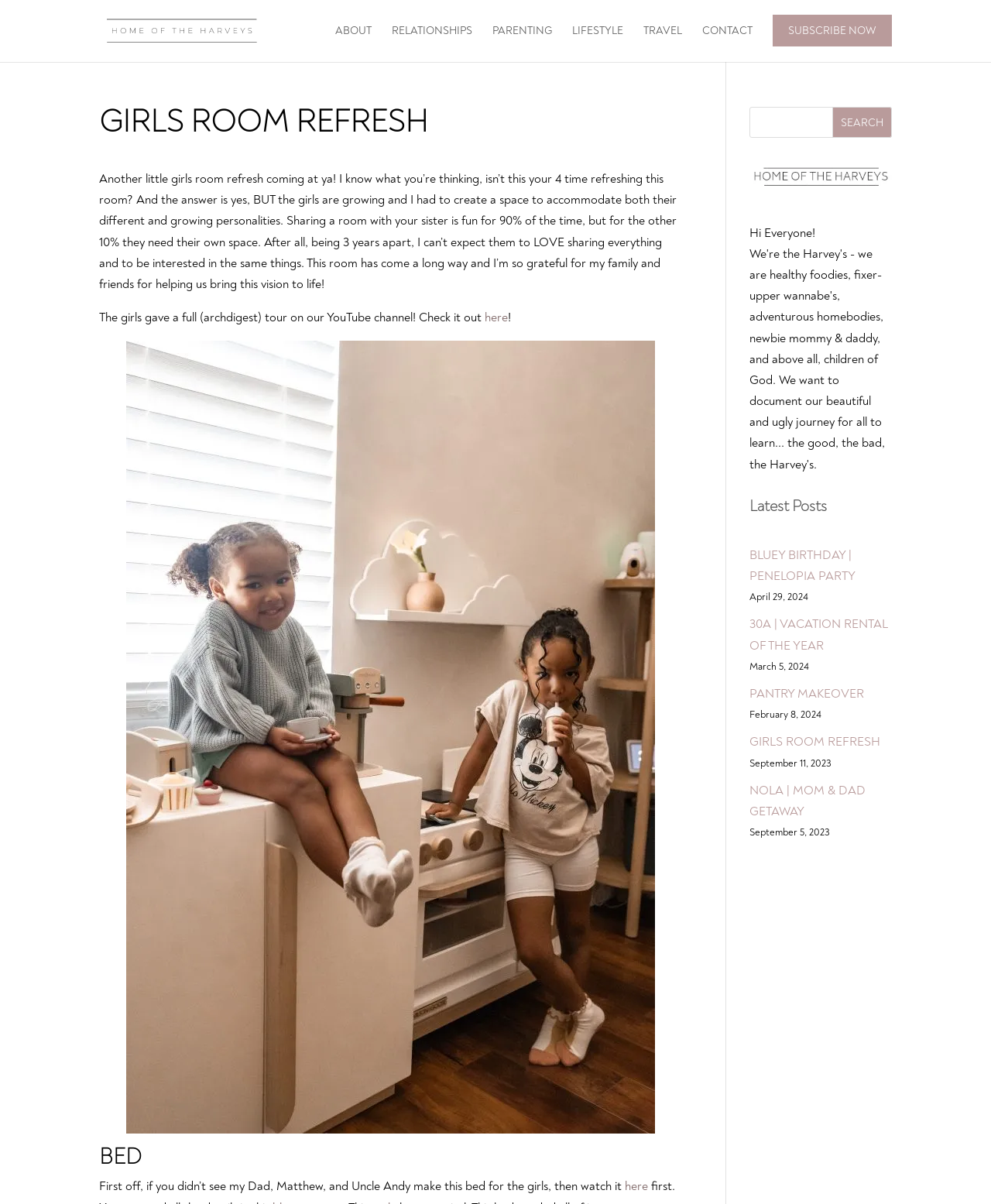Answer the following query with a single word or phrase:
What is the topic of the blog post?

Girls Room Refresh